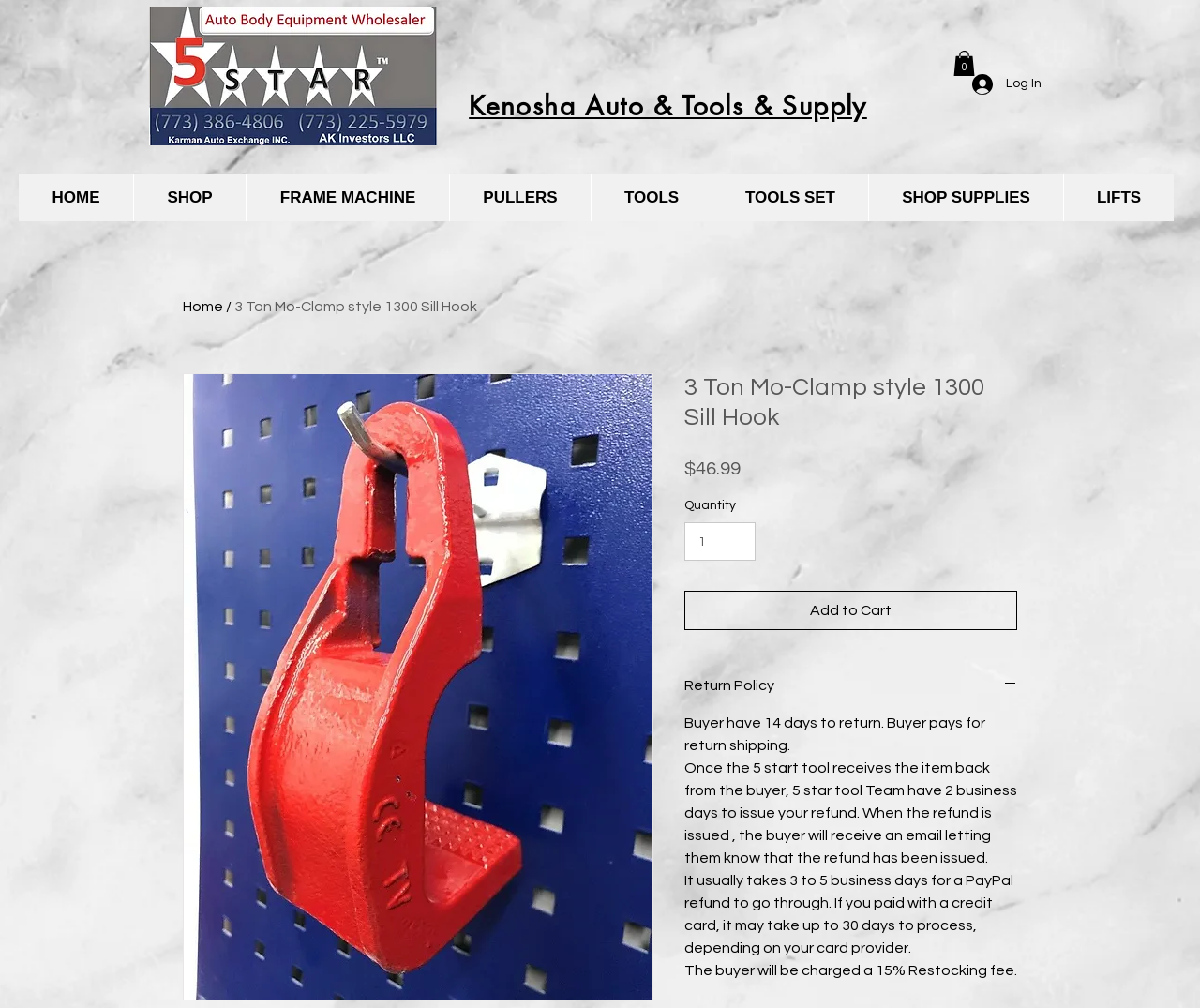Generate an in-depth caption that captures all aspects of the webpage.

This webpage appears to be a product page for a 3 Ton Mo-Clamp style 1300 Sill Hook. At the top left of the page, there is a logo image and a site search iframe. Below the logo, there are navigation links to different sections of the website, including "HOME", "SHOP", "FRAME MACHINE", "PULLERS", "TOOLS", "TOOLS SET", "SHOP SUPPLIES", and "LIFTS".

On the right side of the page, there is a login button and a cart button with an icon. Below the navigation links, there is a large image of the product, which takes up most of the page. Above the product image, there is a heading with the product name, "3 Ton Mo-Clamp style 1300 Sill Hook".

Below the product image, there is a section with product details, including the price, "$46.99", and a quantity selector. There is also an "Add to Cart" button and a "Return Policy" button, which expands to show the return policy details when clicked. The return policy details include information about the return window, refund process, and restocking fee.

Overall, the page is focused on showcasing the product and providing details for potential buyers.